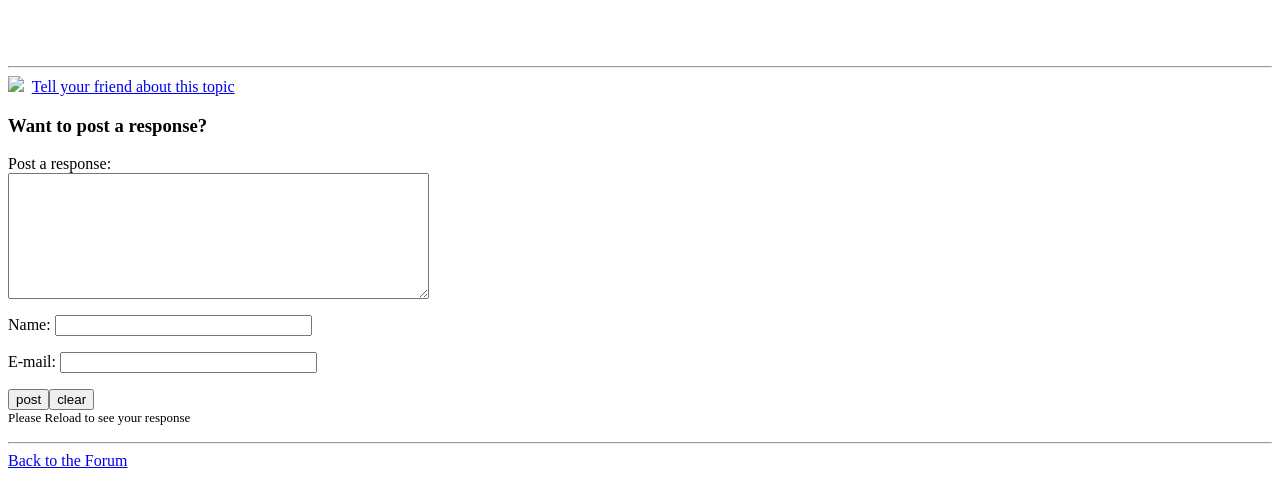Highlight the bounding box coordinates of the element you need to click to perform the following instruction: "Visit the page about Feral begins adding eGPU support to its games."

None